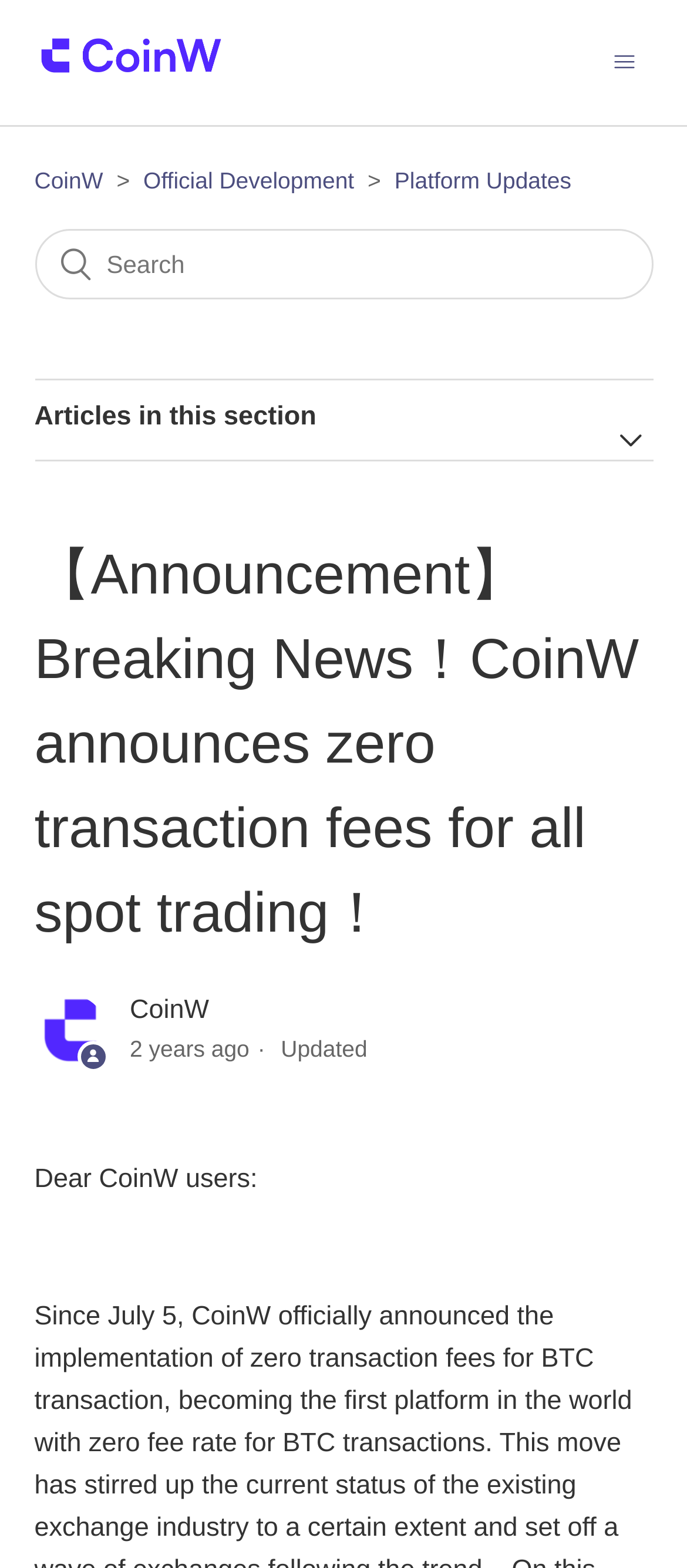Calculate the bounding box coordinates for the UI element based on the following description: "Platform Updates". Ensure the coordinates are four float numbers between 0 and 1, i.e., [left, top, right, bottom].

[0.574, 0.107, 0.832, 0.124]